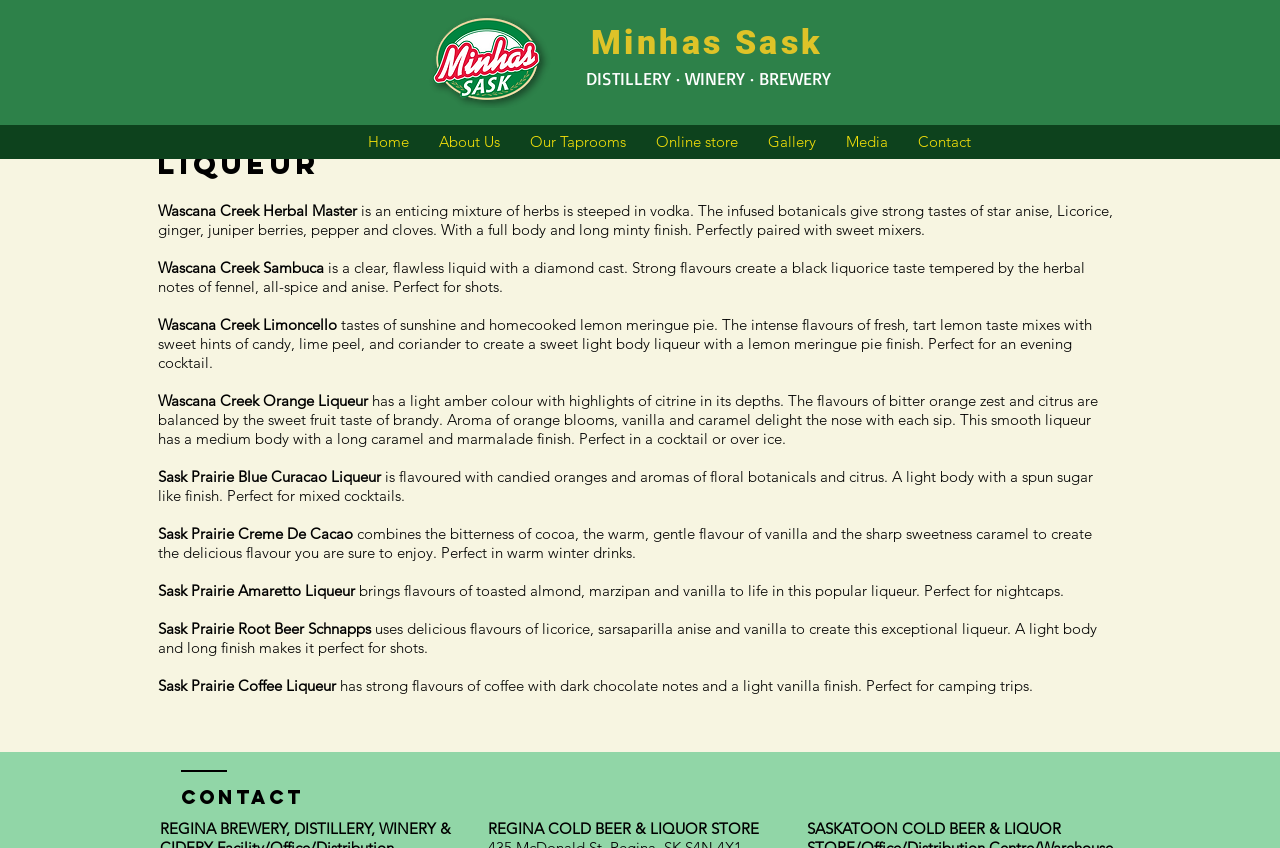What is the name of the store mentioned on this page?
Answer the question with a single word or phrase by looking at the picture.

REGINA COLD BEER & LIQUOR STORE